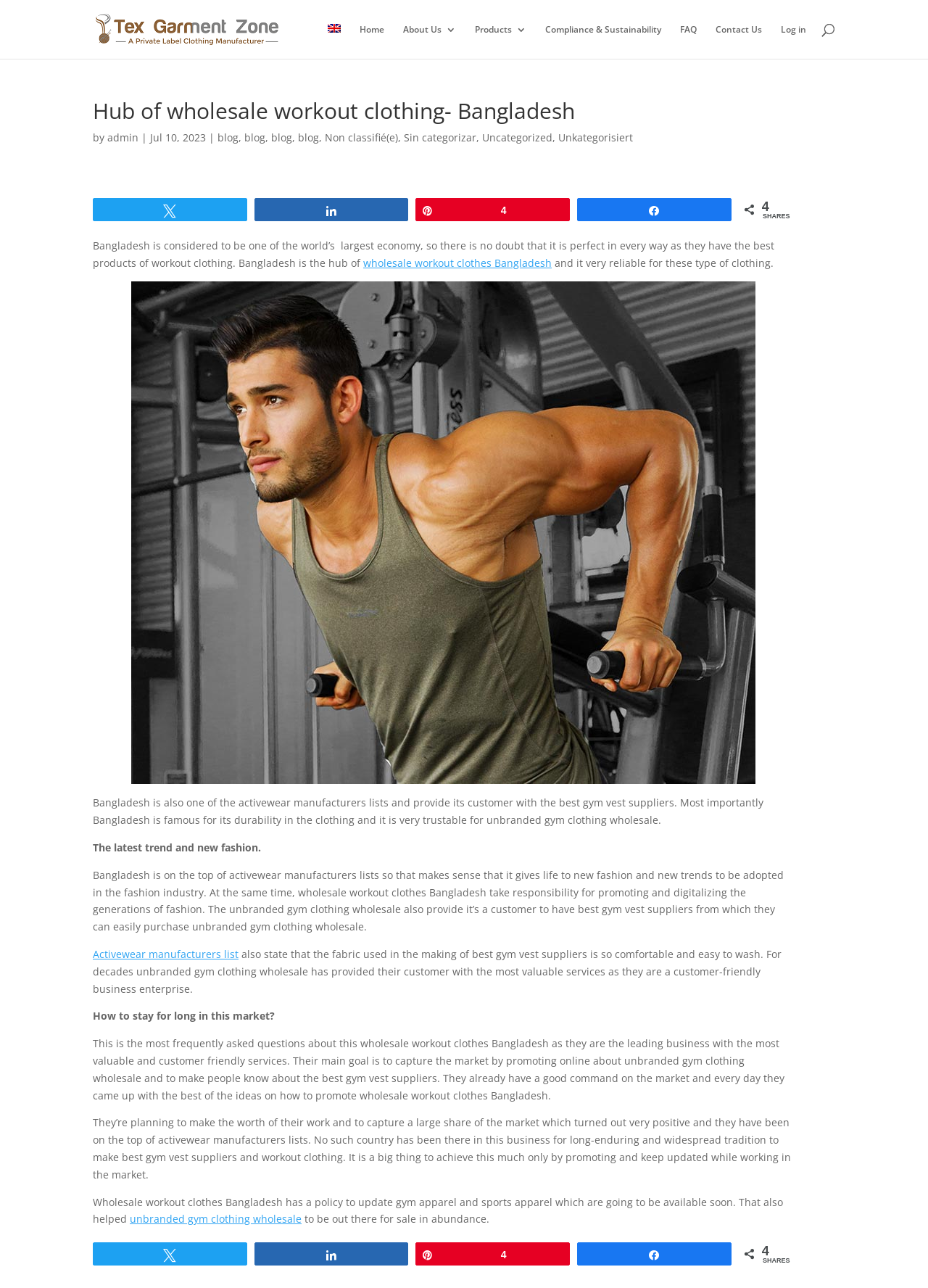Determine the bounding box coordinates of the region to click in order to accomplish the following instruction: "Learn more about activewear manufacturers". Provide the coordinates as four float numbers between 0 and 1, specifically [left, top, right, bottom].

[0.1, 0.735, 0.257, 0.746]